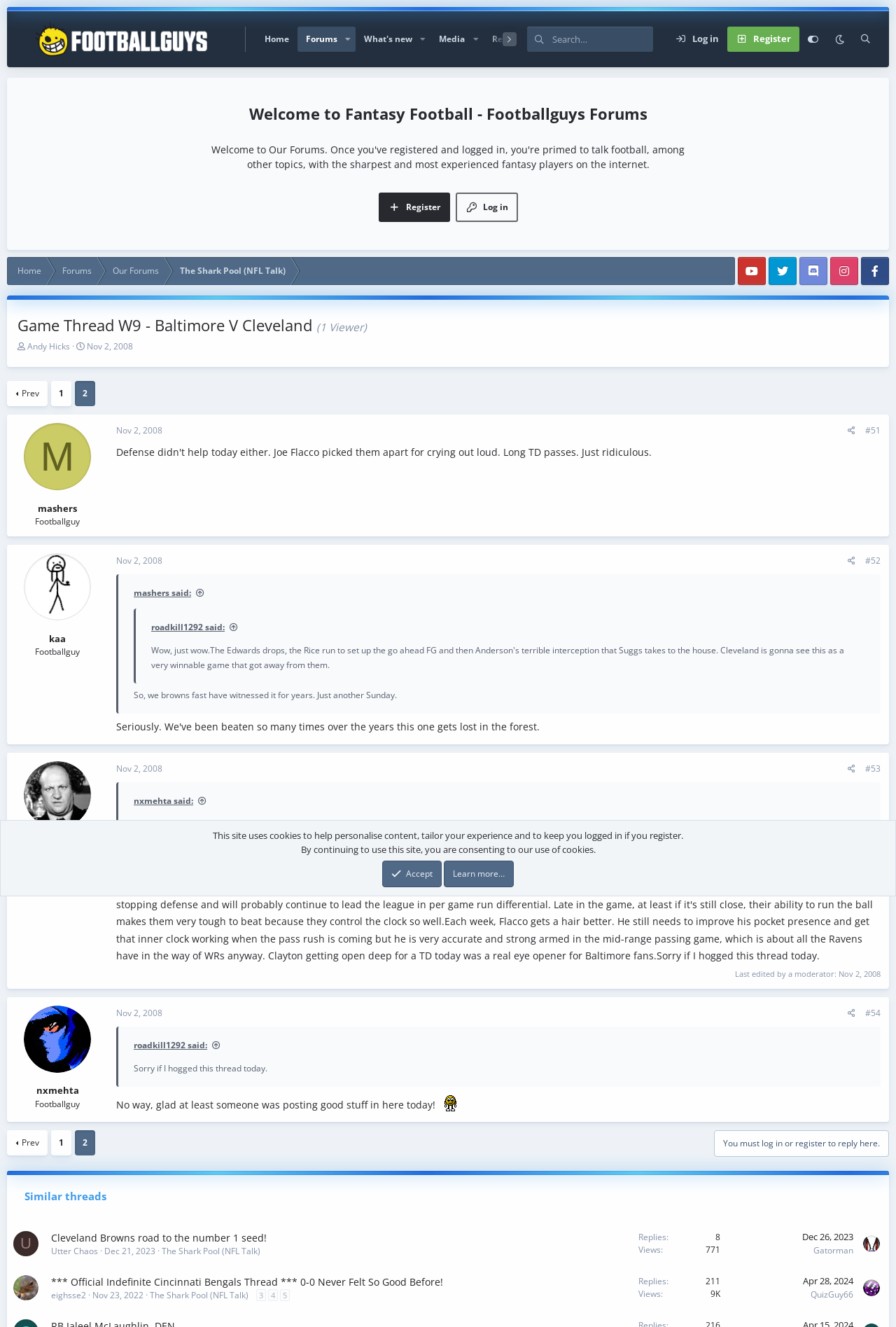What is the date of the first post in the thread?
Using the image, provide a detailed and thorough answer to the question.

I found the answer by looking at the 'Start date' section, which shows 'Nov 2, 2008' as the start date of the thread.